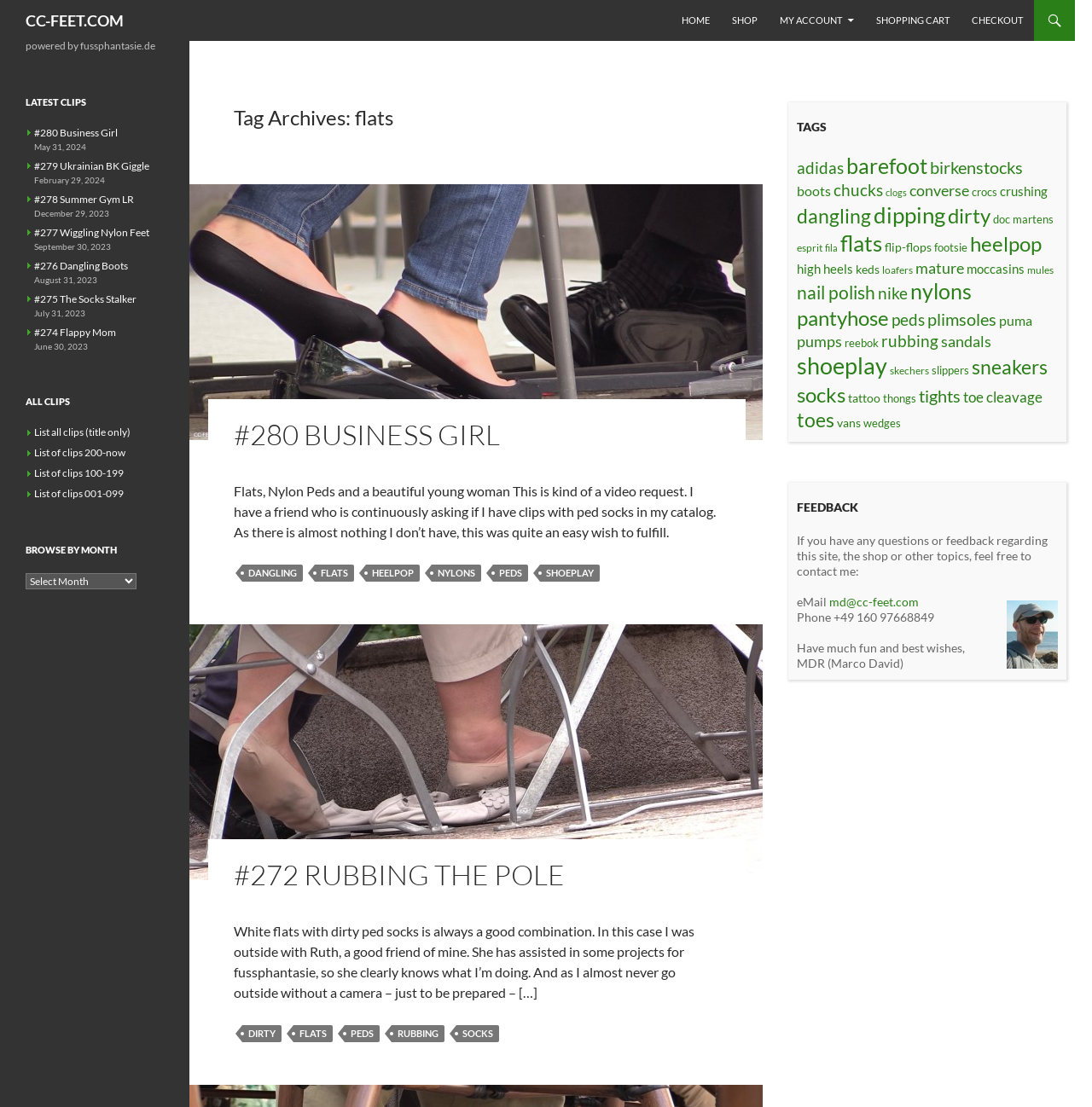Determine which piece of text is the heading of the webpage and provide it.

Tag Archives: flats